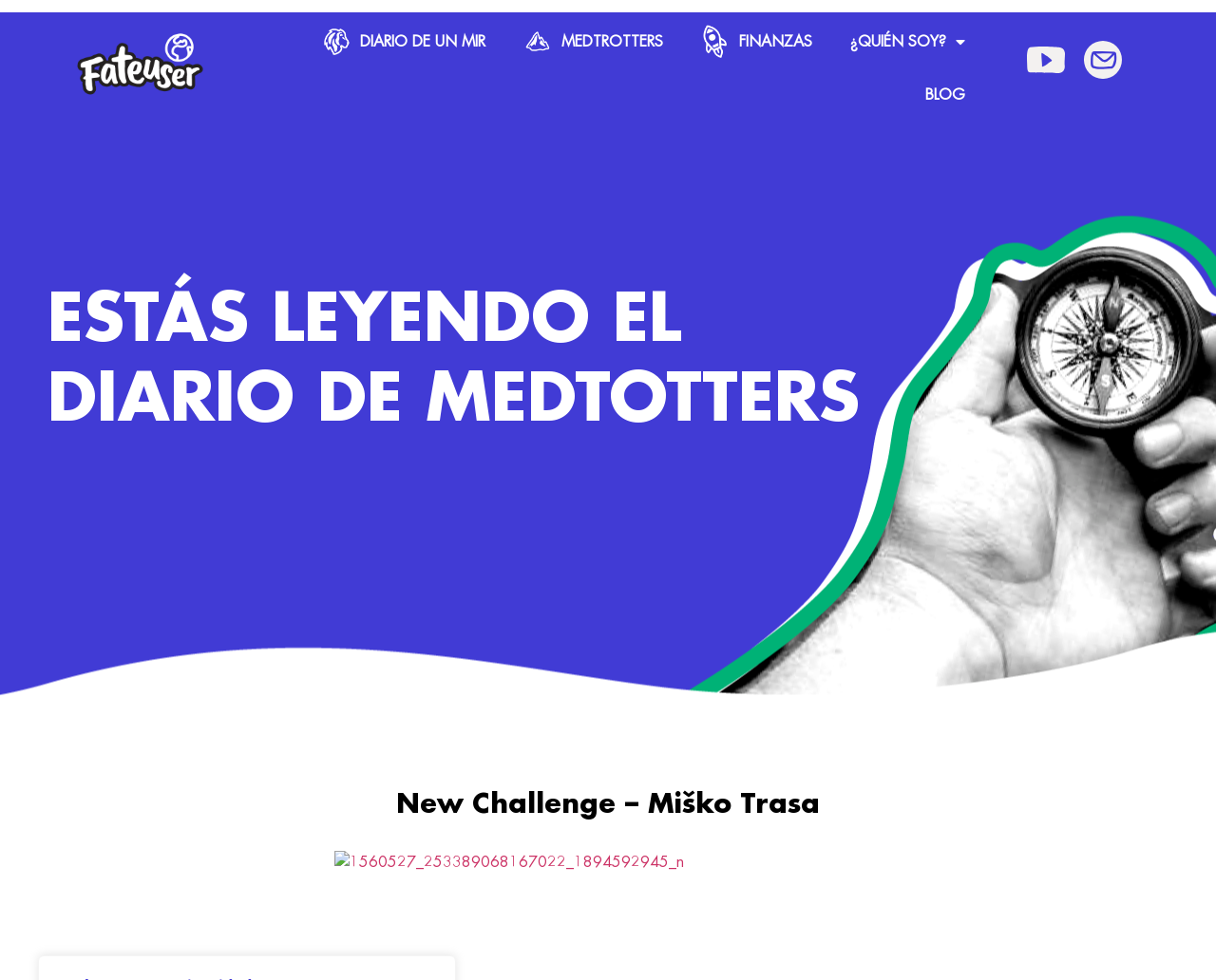What is the title of the current post?
Using the image, elaborate on the answer with as much detail as possible.

The title of the current post can be found in the heading element, which is 'New Challenge – Miško Trasa'. This heading element is located below the top navigation menu.